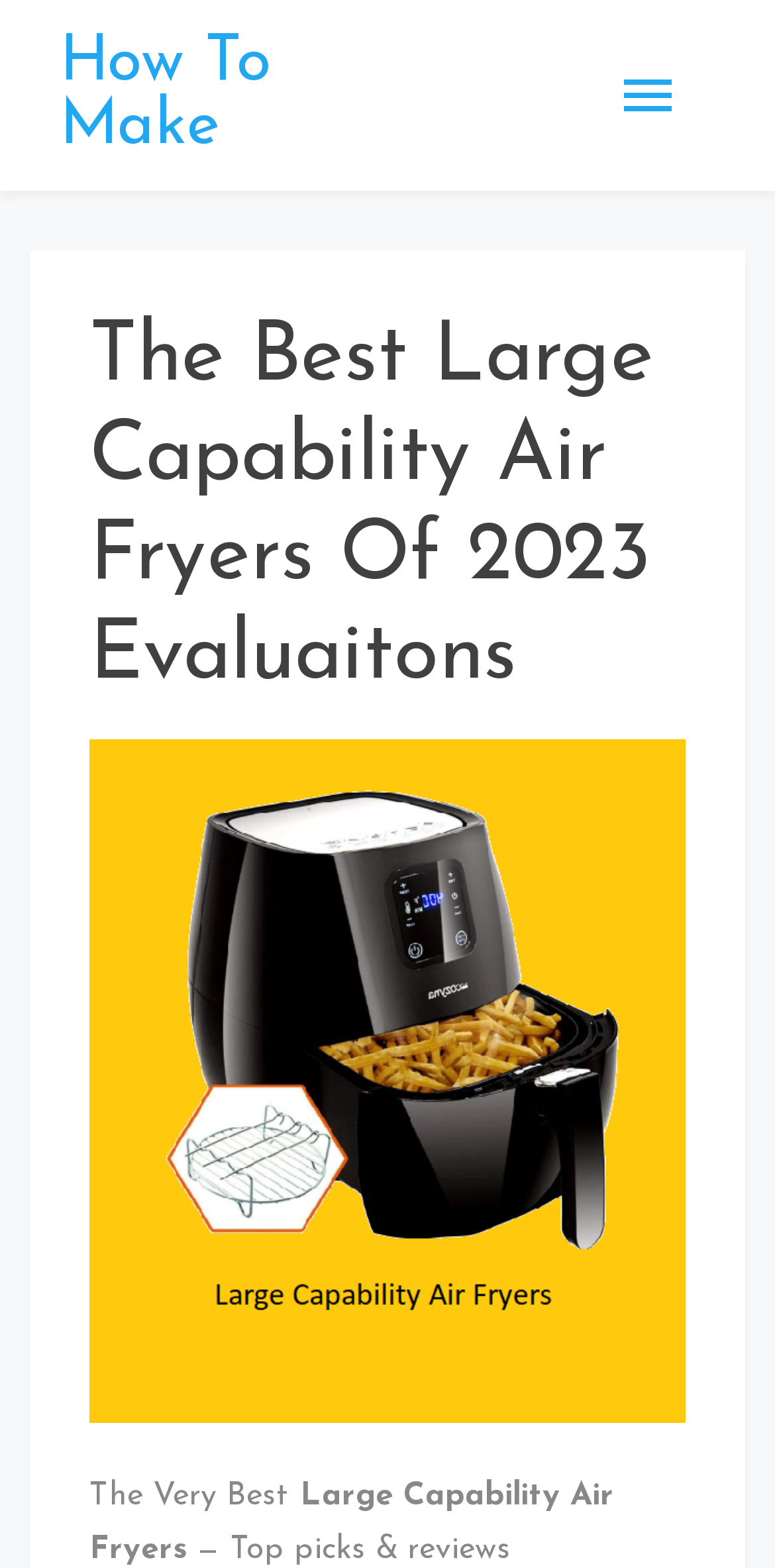Please find the bounding box for the UI component described as follows: "alt="chartedge logo"".

None